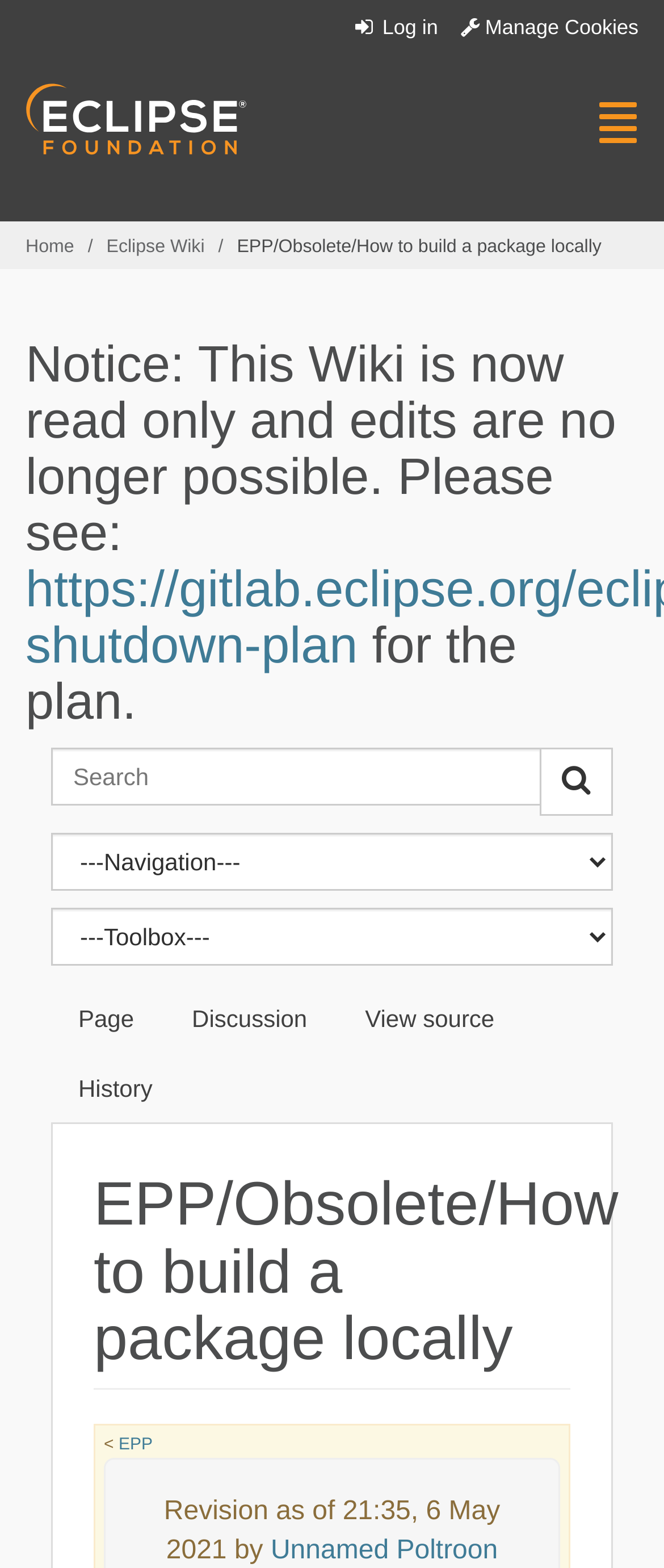Using the format (top-left x, top-left y, bottom-right x, bottom-right y), and given the element description, identify the bounding box coordinates within the screenshot: name="search" placeholder="Search" title="Special:Search [alt-f]"

[0.077, 0.477, 0.815, 0.514]